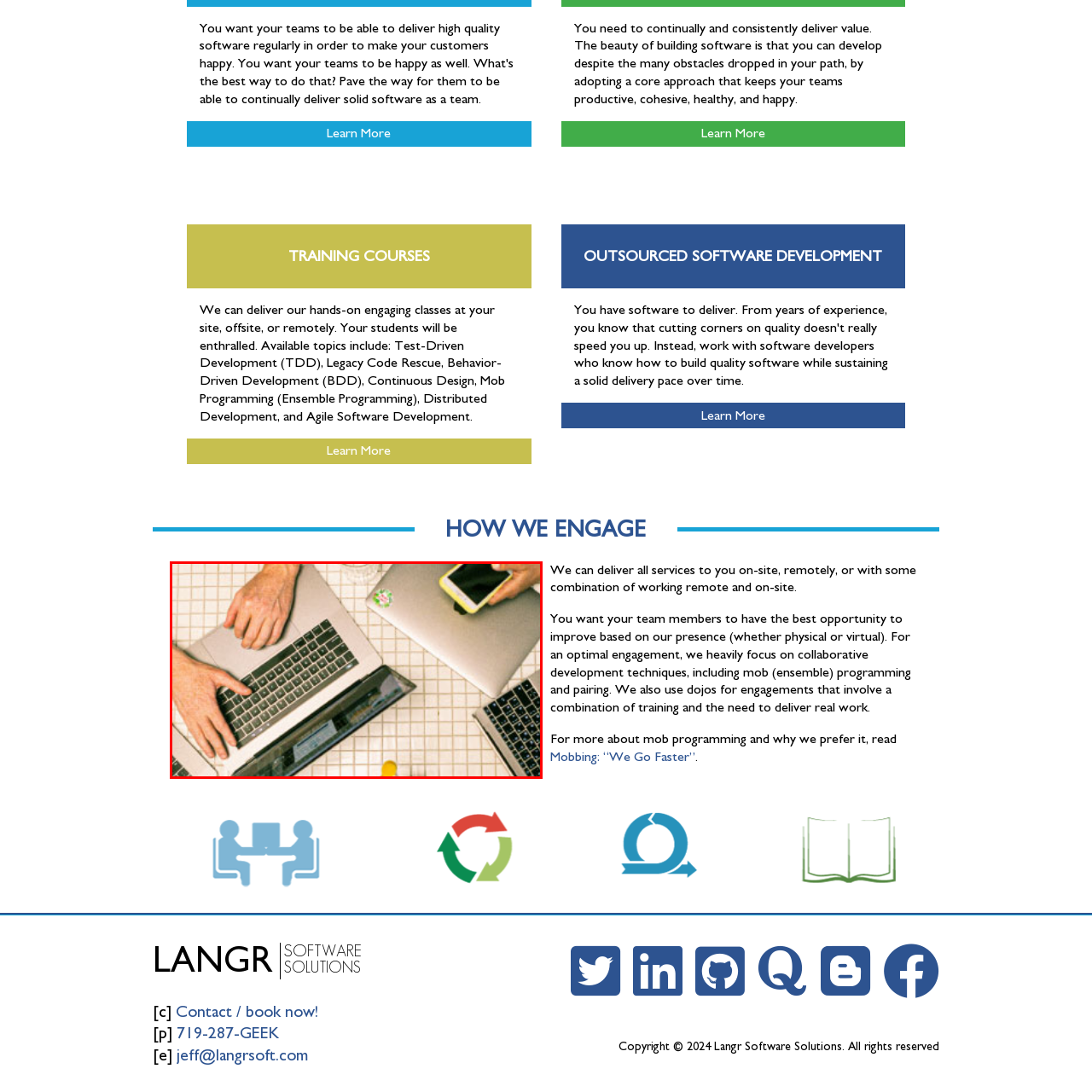Describe in detail the visual elements within the red-lined box.

This image captures a top-down view of a collaborative work environment, featuring two laptops positioned closely together on a tiled surface. One laptop, placed on the left, has a distinctive keyboard layout with a hand resting on it, suggesting active use. The other laptop, located on the right, is partially obscured but also in use, featuring a smartphone that appears to be in someone's hand, possibly for communication or note-taking. A glass can be seen in the background, hinting at a casual yet productive atmosphere. This setup reflects a hands-on approach to software development, aligned with the services offered by Langr Software Solutions, emphasizing collaborative techniques and engagement in remote or on-site settings.